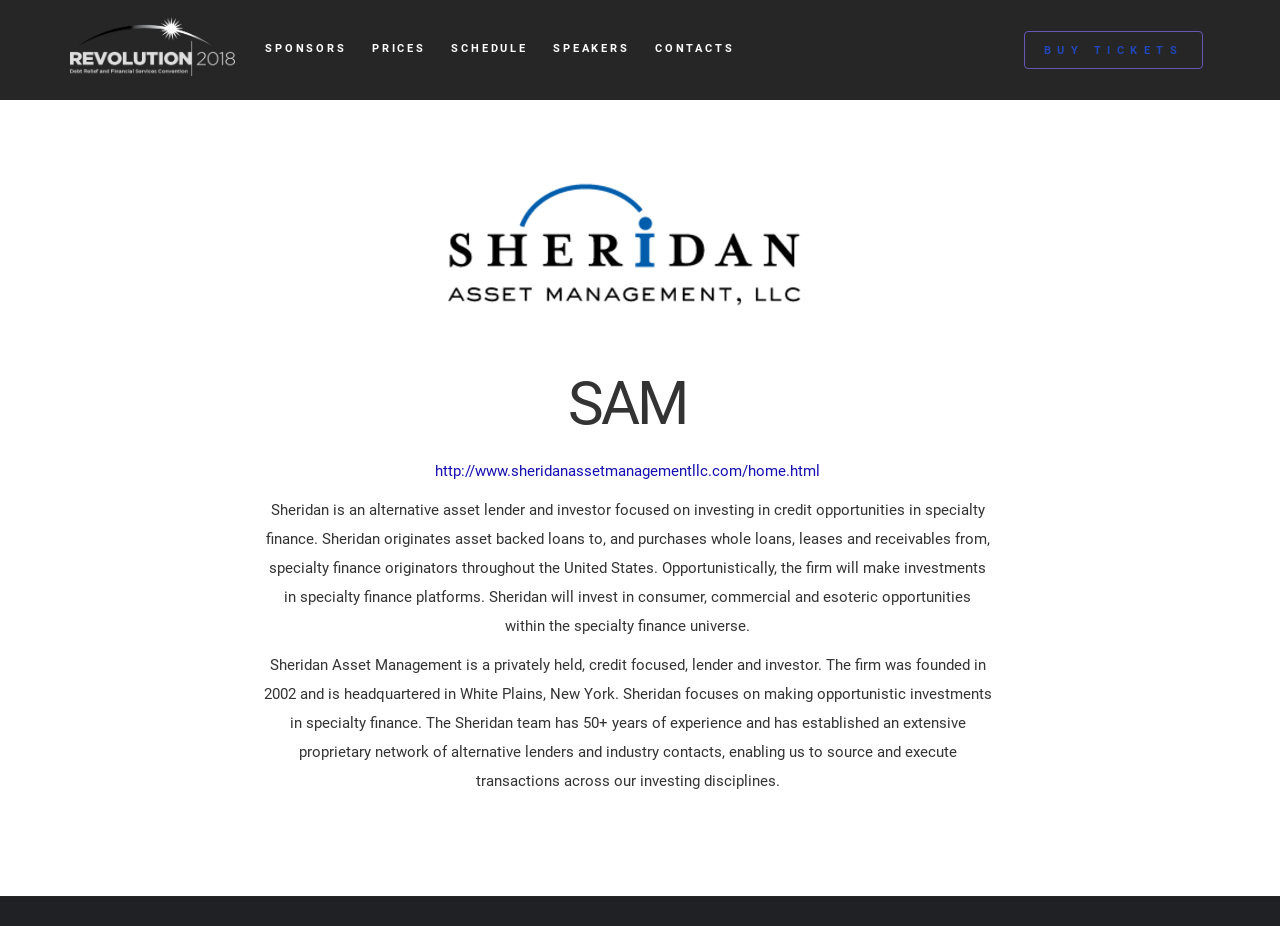What is the name of the company?
Carefully analyze the image and provide a thorough answer to the question.

I inferred this answer by reading the static text on the webpage, which mentions 'Sheridan is an alternative asset lender and investor...' and 'Sheridan Asset Management is a privately held, credit focused, lender and investor.'